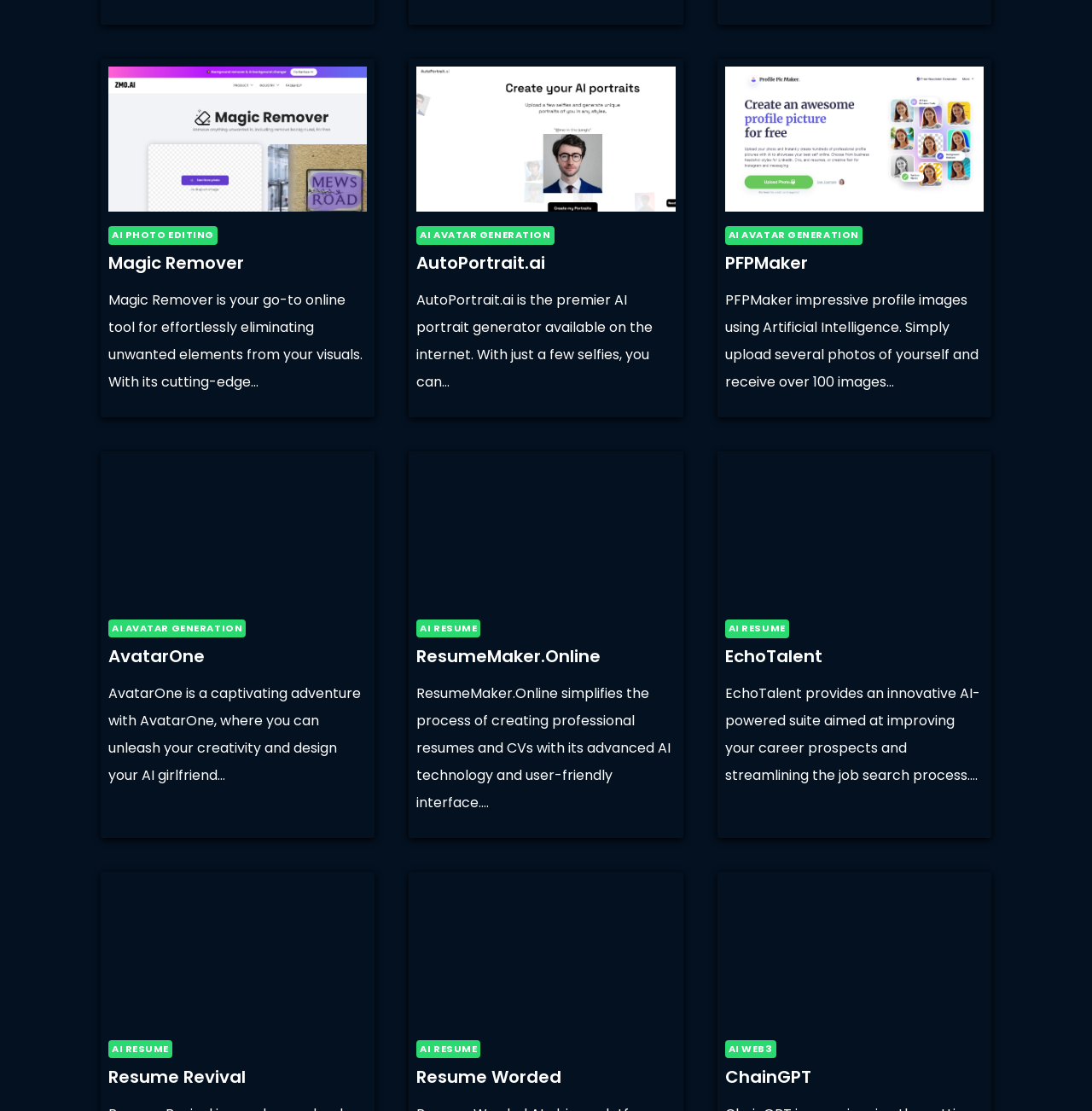Find the bounding box coordinates of the clickable region needed to perform the following instruction: "Visit ResumeMaker.Online". The coordinates should be provided as four float numbers between 0 and 1, i.e., [left, top, right, bottom].

[0.382, 0.414, 0.618, 0.545]